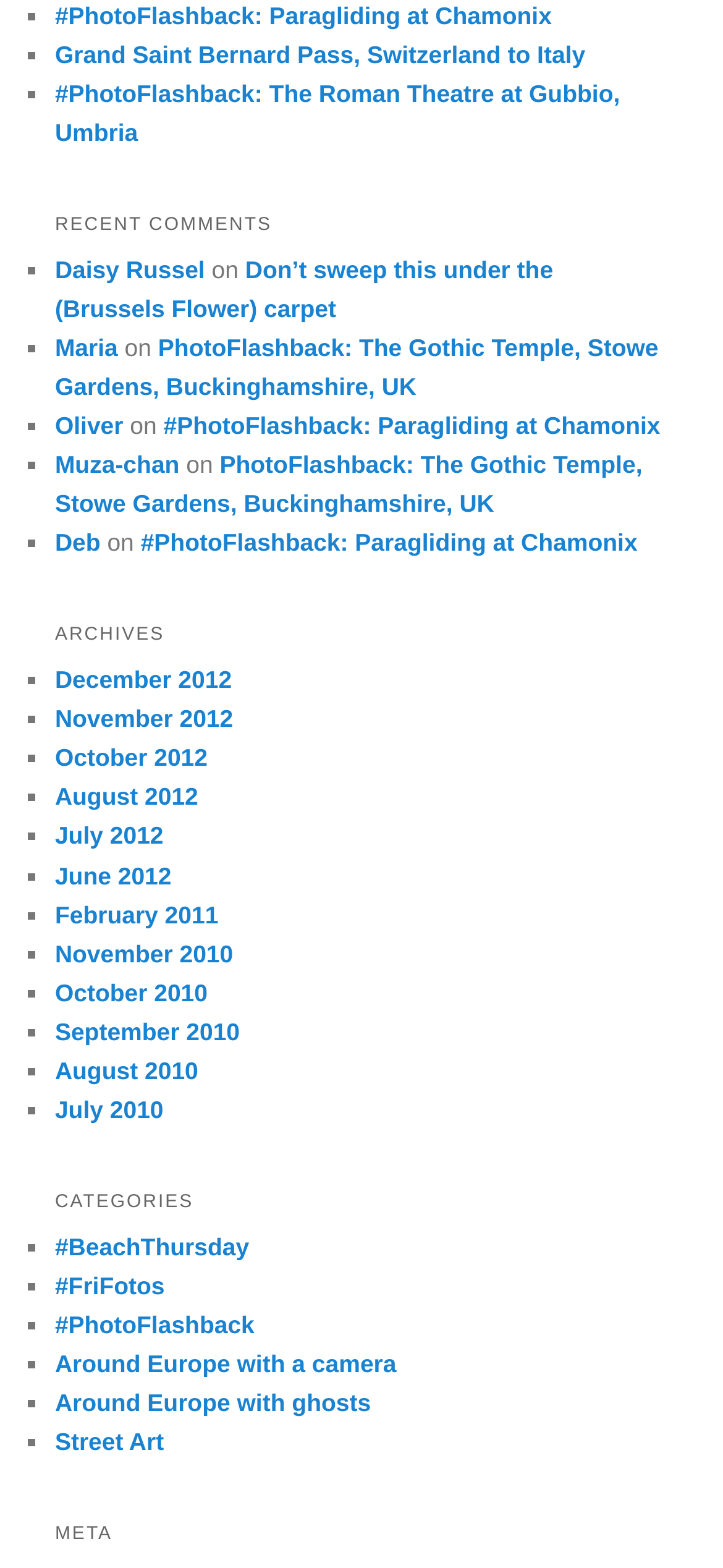How many categories are there?
Using the information from the image, answer the question thoroughly.

I counted the number of links under the 'CATEGORIES' heading, and there are 8 links with category names.